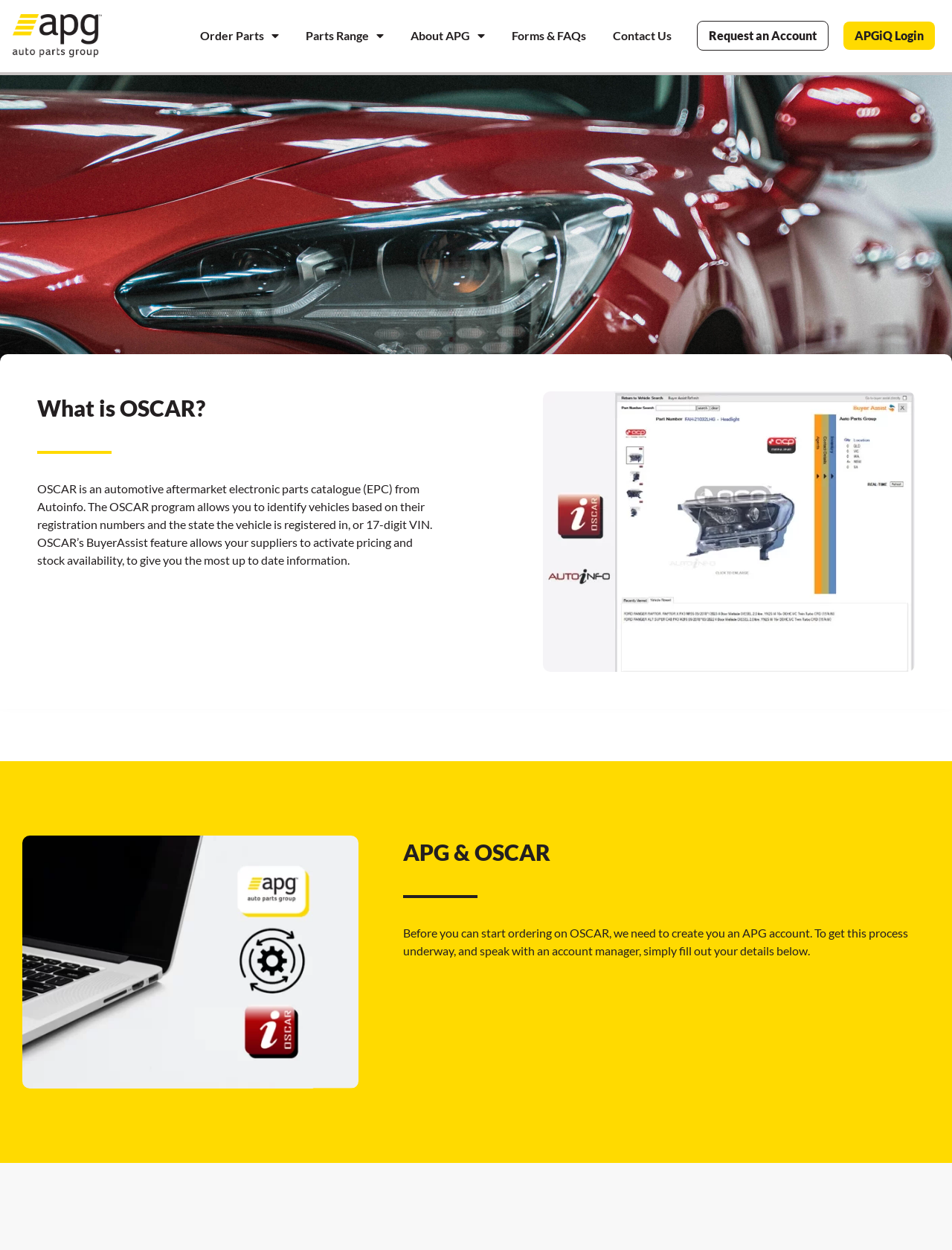Please answer the following question using a single word or phrase: 
What is required to start ordering on OSCAR?

APG account